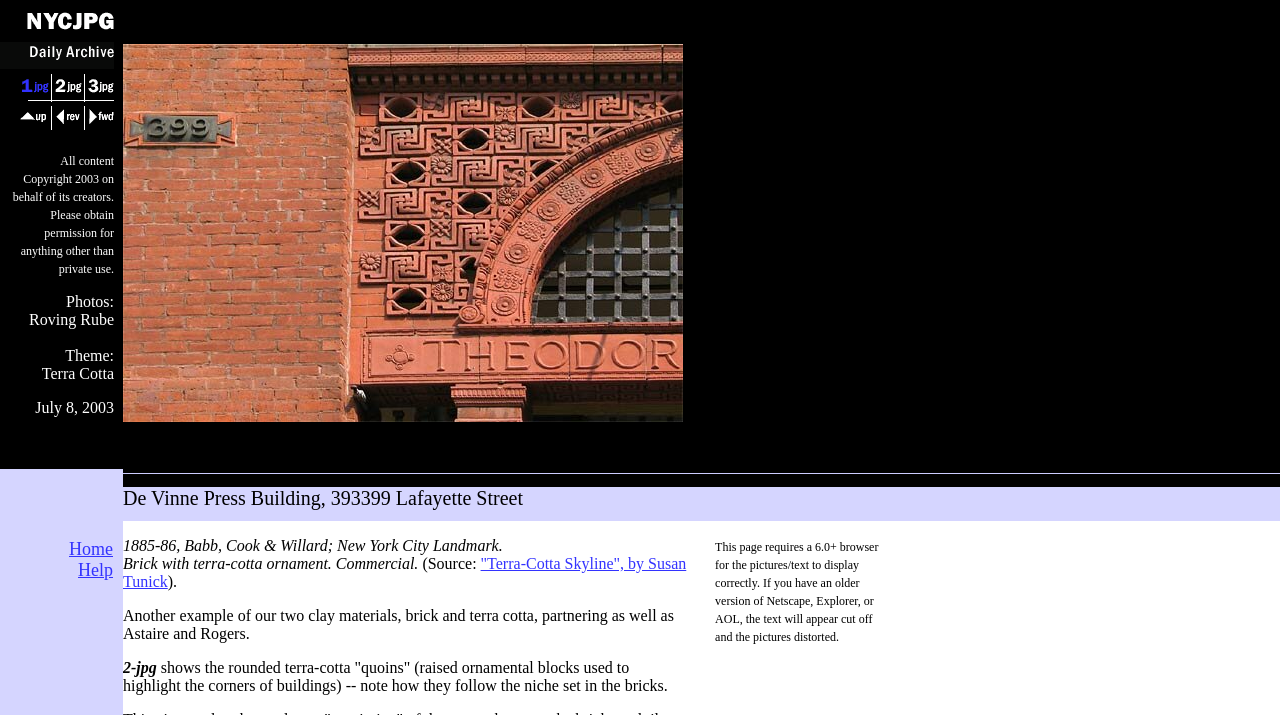Generate a thorough explanation of the webpage's elements.

This webpage appears to be a photography website, specifically showcasing New York City photos. The page is divided into several sections, with a prominent section at the top featuring a large image with a link to a larger version. Below this section, there are multiple rows of smaller images, each with a corresponding link. These images are arranged in a grid-like structure, with three to four images per row.

At the bottom of the page, there is a section with copyright information, crediting the creators of the content and specifying usage permissions. This section also includes the name "Roving Rube" and the theme "Terra Cotta" with a date "July 8, 2003".

Further down, there are three more sections, each containing a single link. The first link is labeled "Home", the second is "Help", and the third is a longer link titled '"Terra-Cotta Skyline", by Susan Tunick'. These links are positioned near the bottom of the page, with some empty space separating them from the rest of the content.